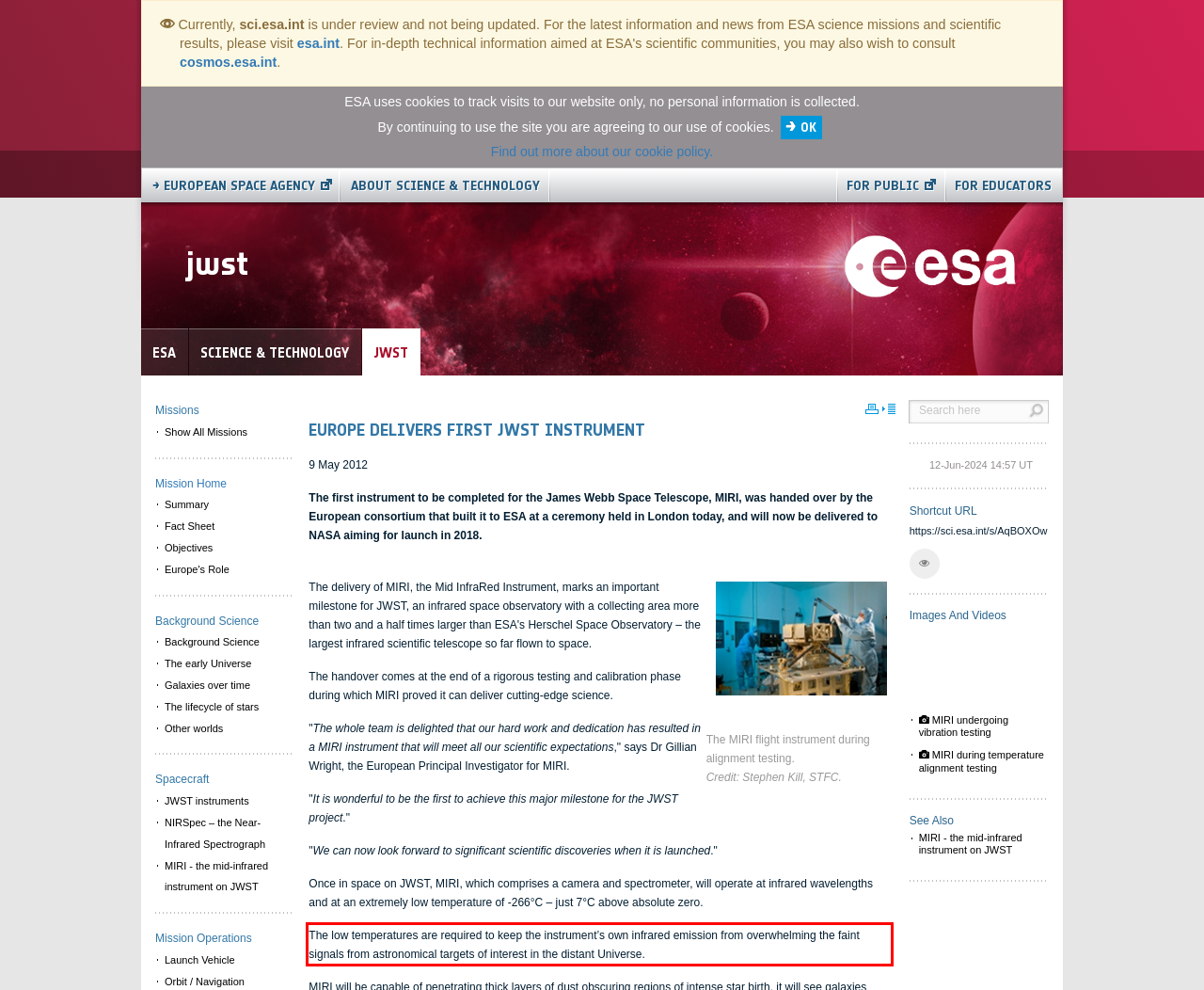There is a UI element on the webpage screenshot marked by a red bounding box. Extract and generate the text content from within this red box.

The low temperatures are required to keep the instrument’s own infrared emission from overwhelming the faint signals from astronomical targets of interest in the distant Universe.